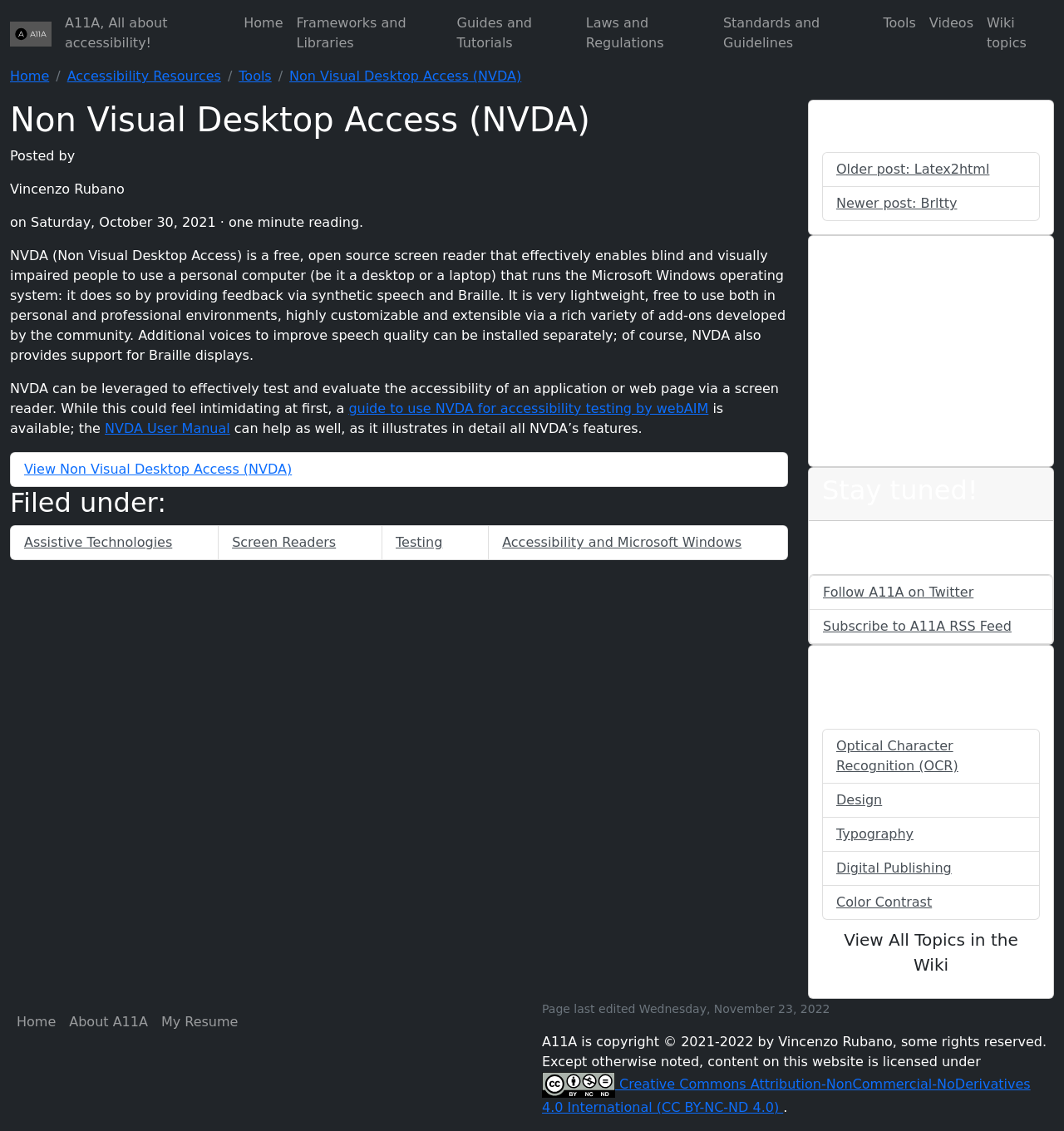Specify the bounding box coordinates of the element's area that should be clicked to execute the given instruction: "Follow A11A on Twitter". The coordinates should be four float numbers between 0 and 1, i.e., [left, top, right, bottom].

[0.773, 0.516, 0.915, 0.53]